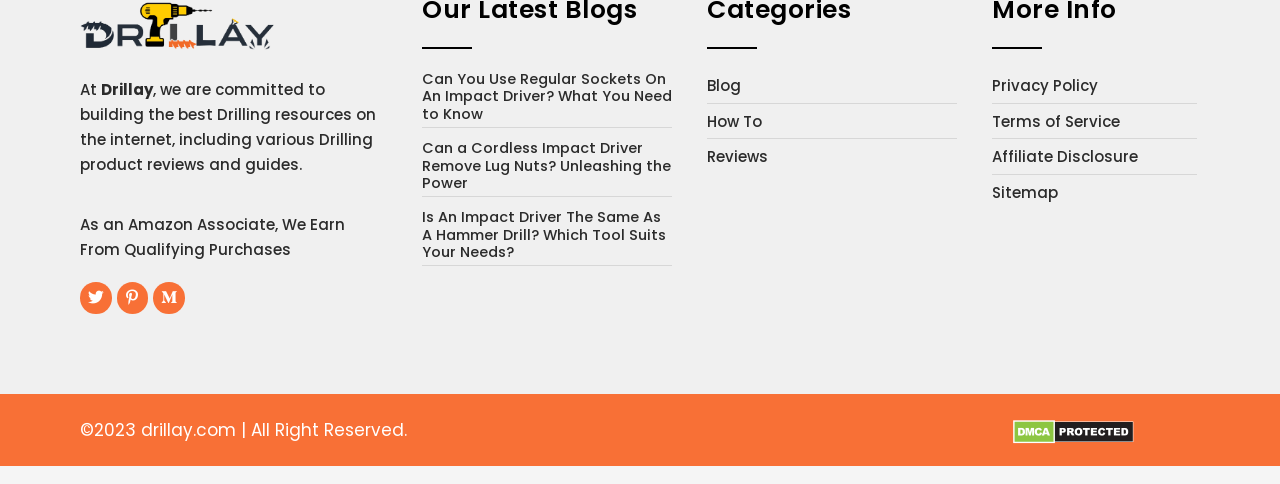Identify the bounding box coordinates for the element that needs to be clicked to fulfill this instruction: "Visit the Reviews category". Provide the coordinates in the format of four float numbers between 0 and 1: [left, top, right, bottom].

[0.552, 0.335, 0.748, 0.401]